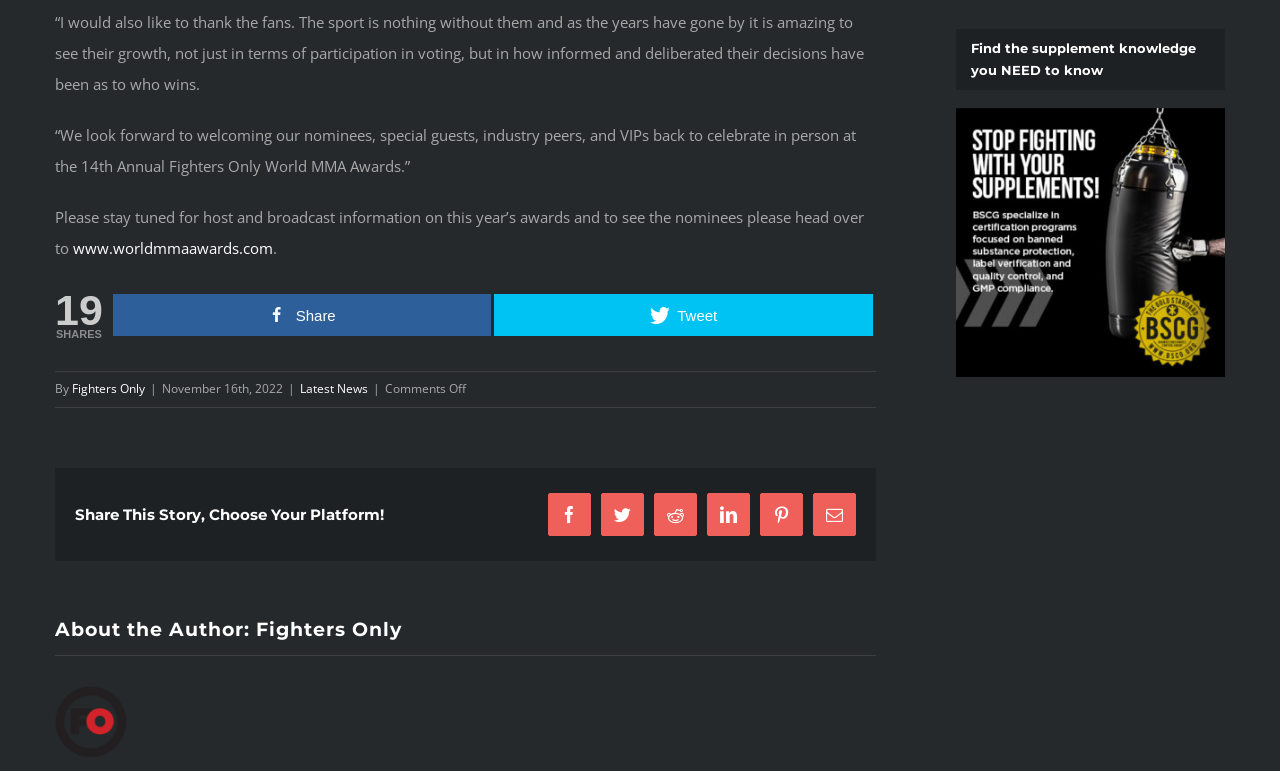Please find and report the bounding box coordinates of the element to click in order to perform the following action: "Visit the Fighters Only website". The coordinates should be expressed as four float numbers between 0 and 1, in the format [left, top, right, bottom].

[0.057, 0.309, 0.213, 0.335]